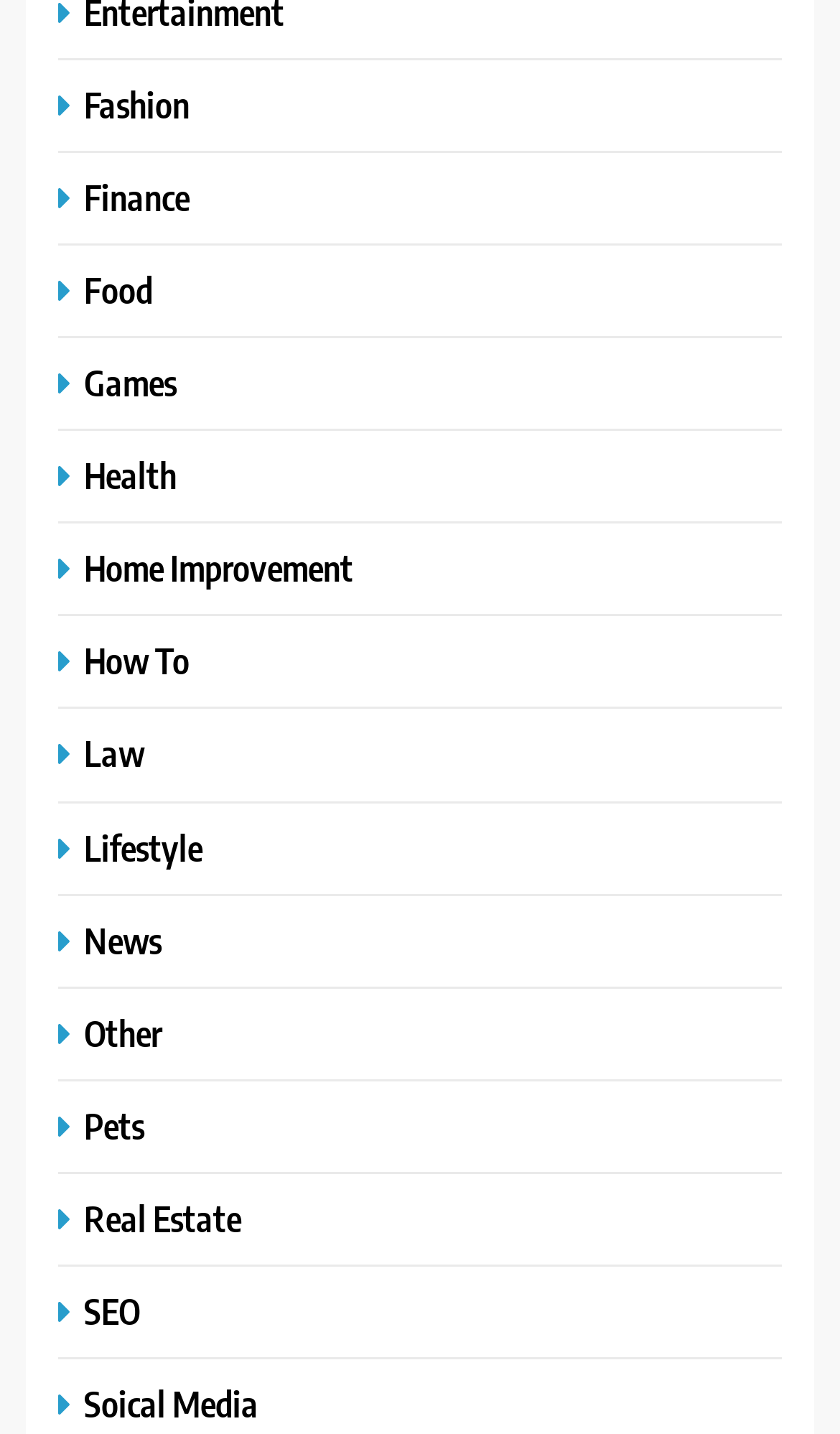Show the bounding box coordinates of the element that should be clicked to complete the task: "Contact Us".

None